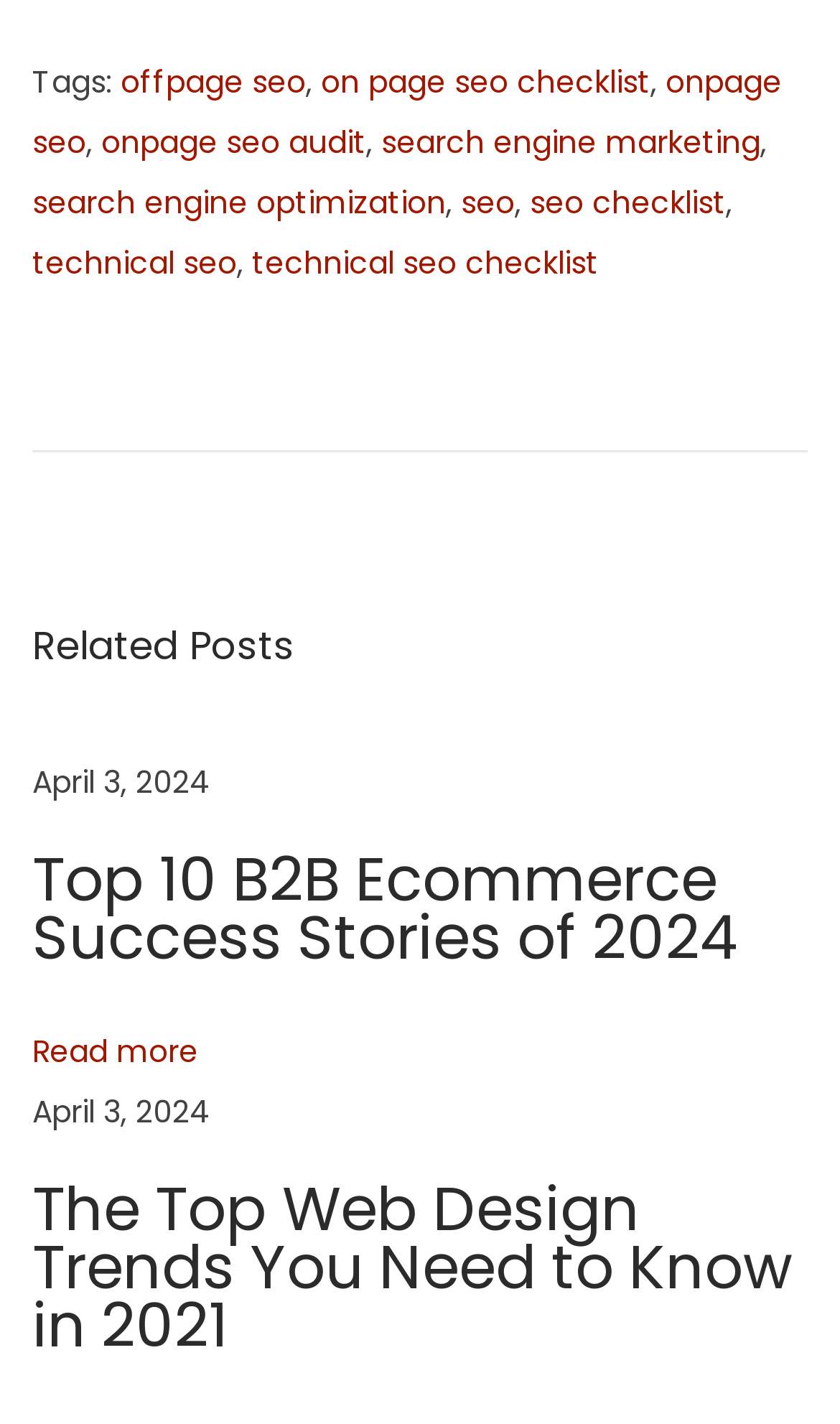Find the bounding box coordinates of the clickable region needed to perform the following instruction: "view 'The Top Web Design Trends You Need to Know in 2021'". The coordinates should be provided as four float numbers between 0 and 1, i.e., [left, top, right, bottom].

[0.038, 0.82, 0.944, 0.961]